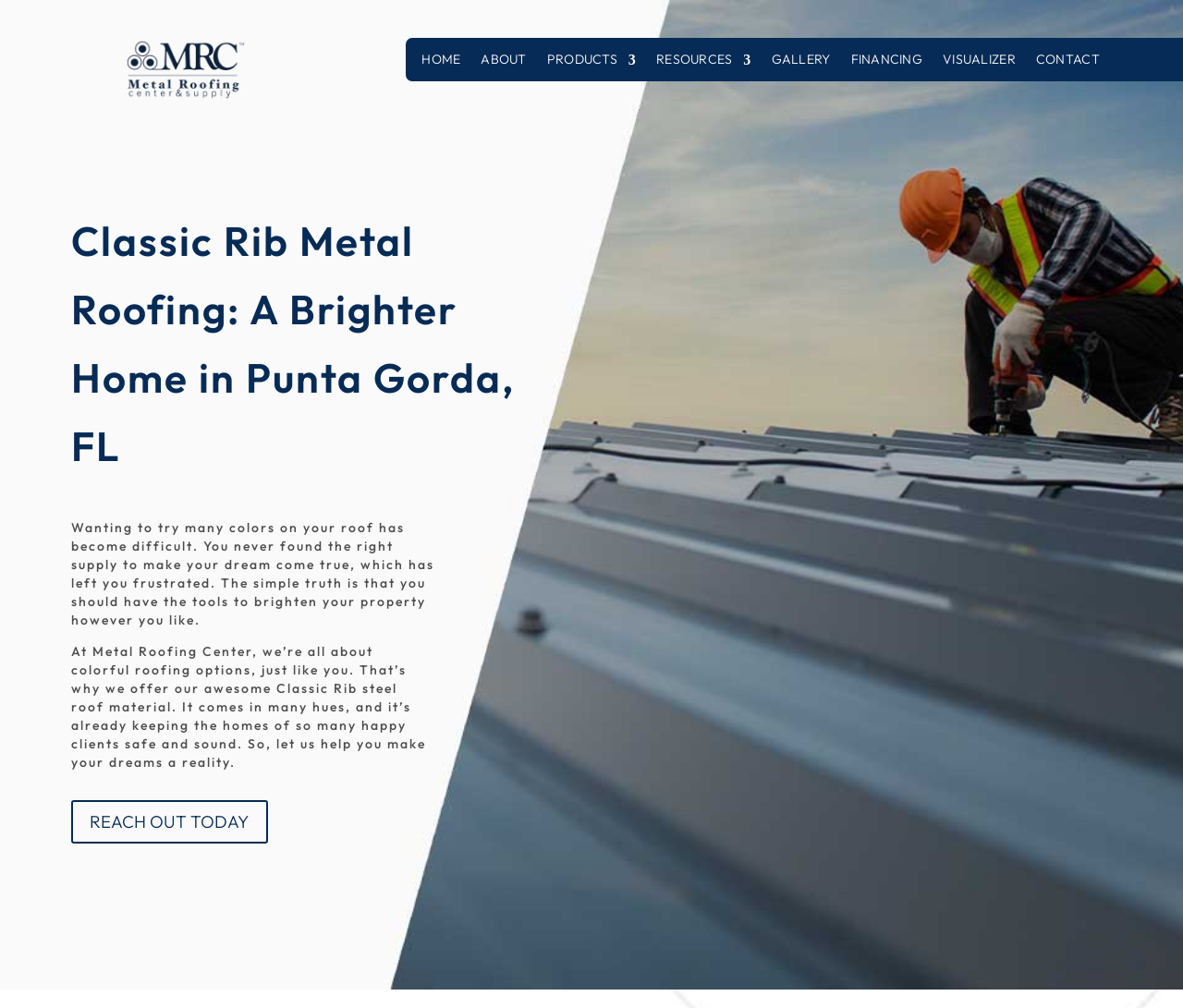Provide the bounding box coordinates for the UI element described in this sentence: "Products". The coordinates should be four float values between 0 and 1, i.e., [left, top, right, bottom].

[0.462, 0.048, 0.538, 0.077]